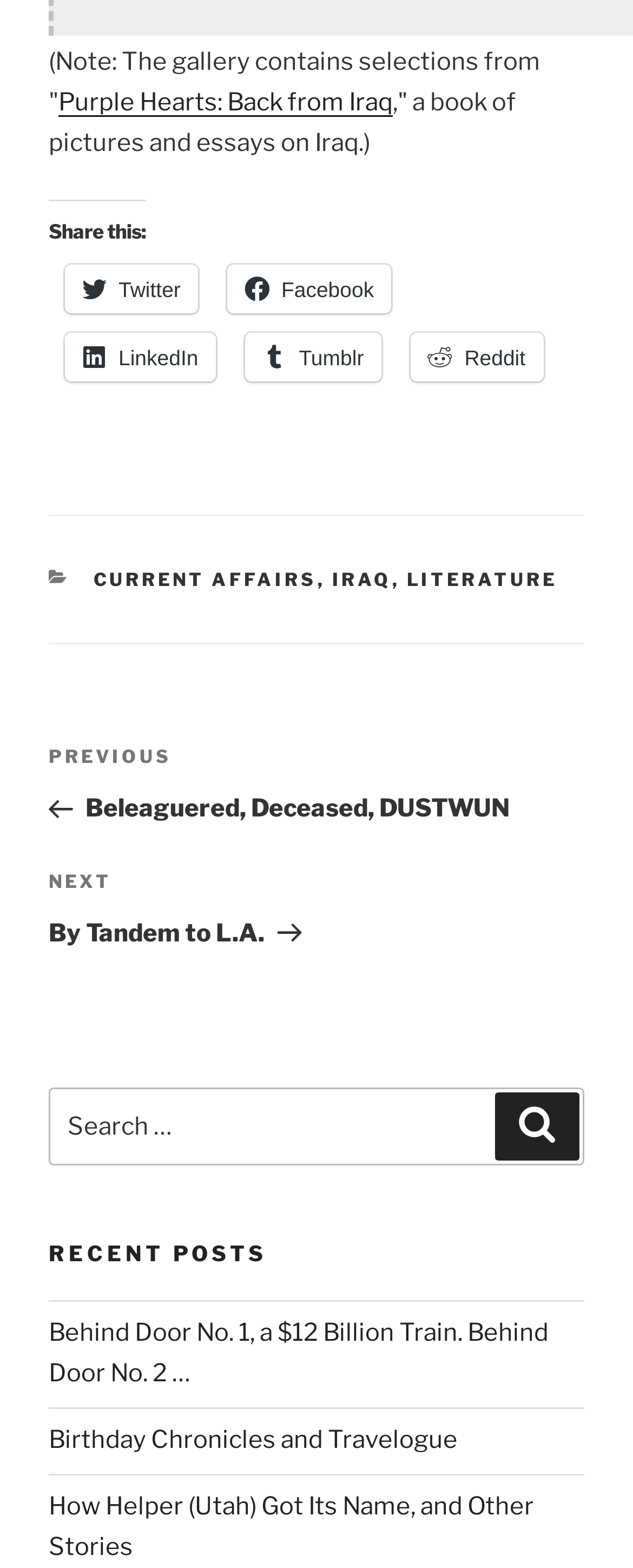Identify the bounding box for the UI element described as: "Current Affairs". The coordinates should be four float numbers between 0 and 1, i.e., [left, top, right, bottom].

[0.147, 0.362, 0.501, 0.377]